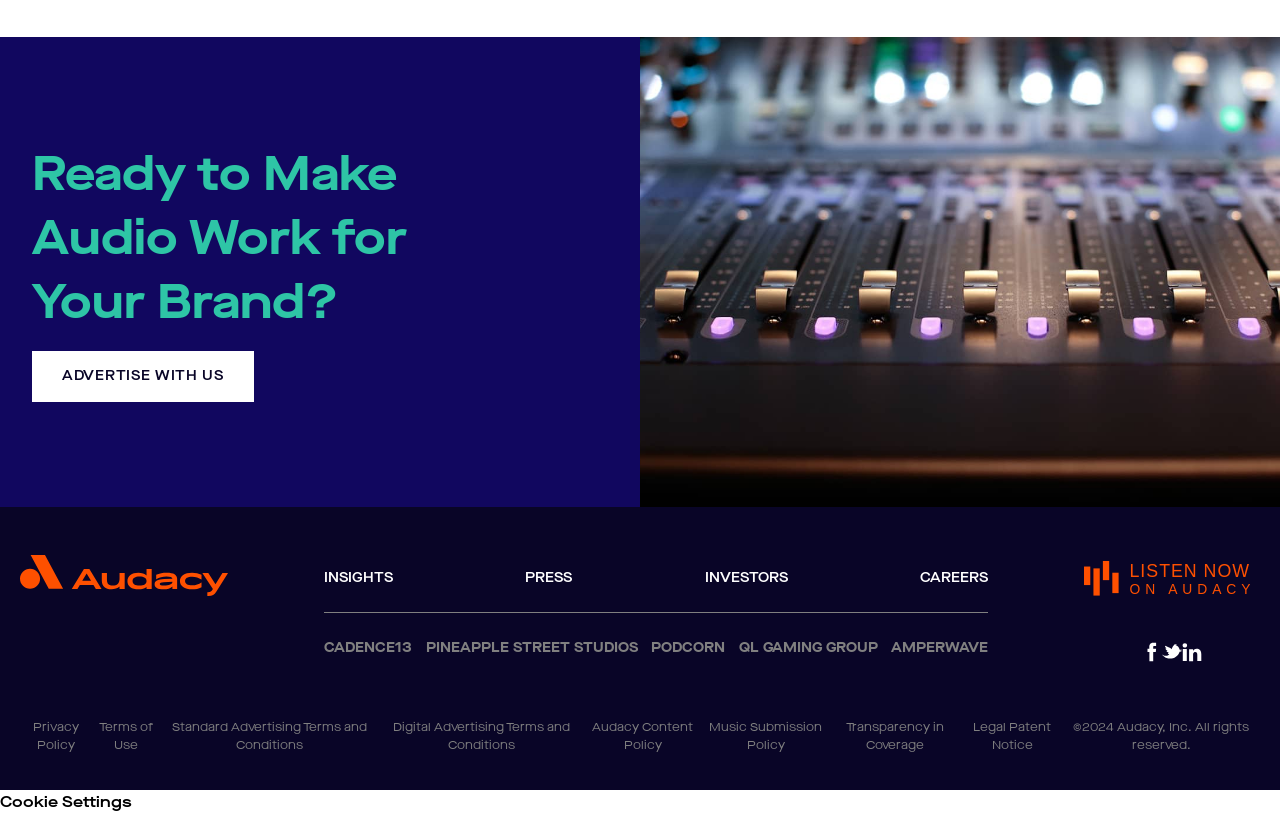Please determine the bounding box coordinates of the element to click on in order to accomplish the following task: "Click on 'LISTEN NOW'". Ensure the coordinates are four float numbers ranging from 0 to 1, i.e., [left, top, right, bottom].

[0.882, 0.689, 0.977, 0.714]